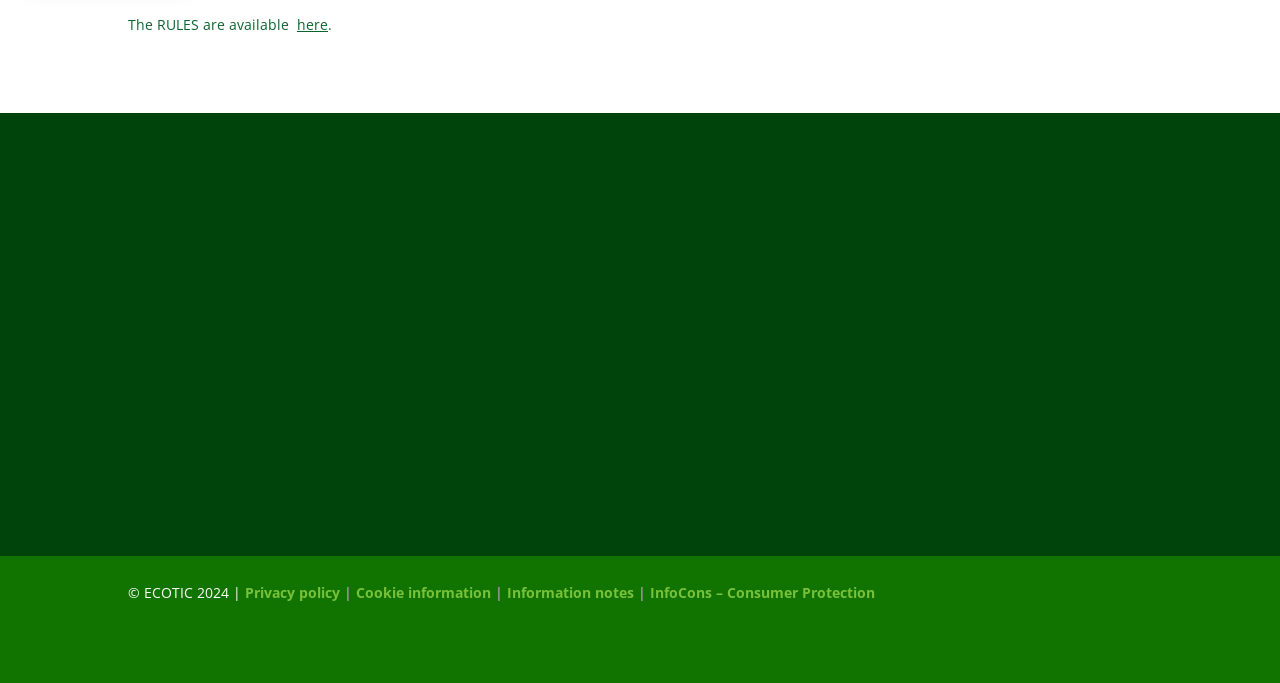Please specify the bounding box coordinates of the element that should be clicked to execute the given instruction: 'Read the rules'. Ensure the coordinates are four float numbers between 0 and 1, expressed as [left, top, right, bottom].

[0.1, 0.022, 0.232, 0.05]